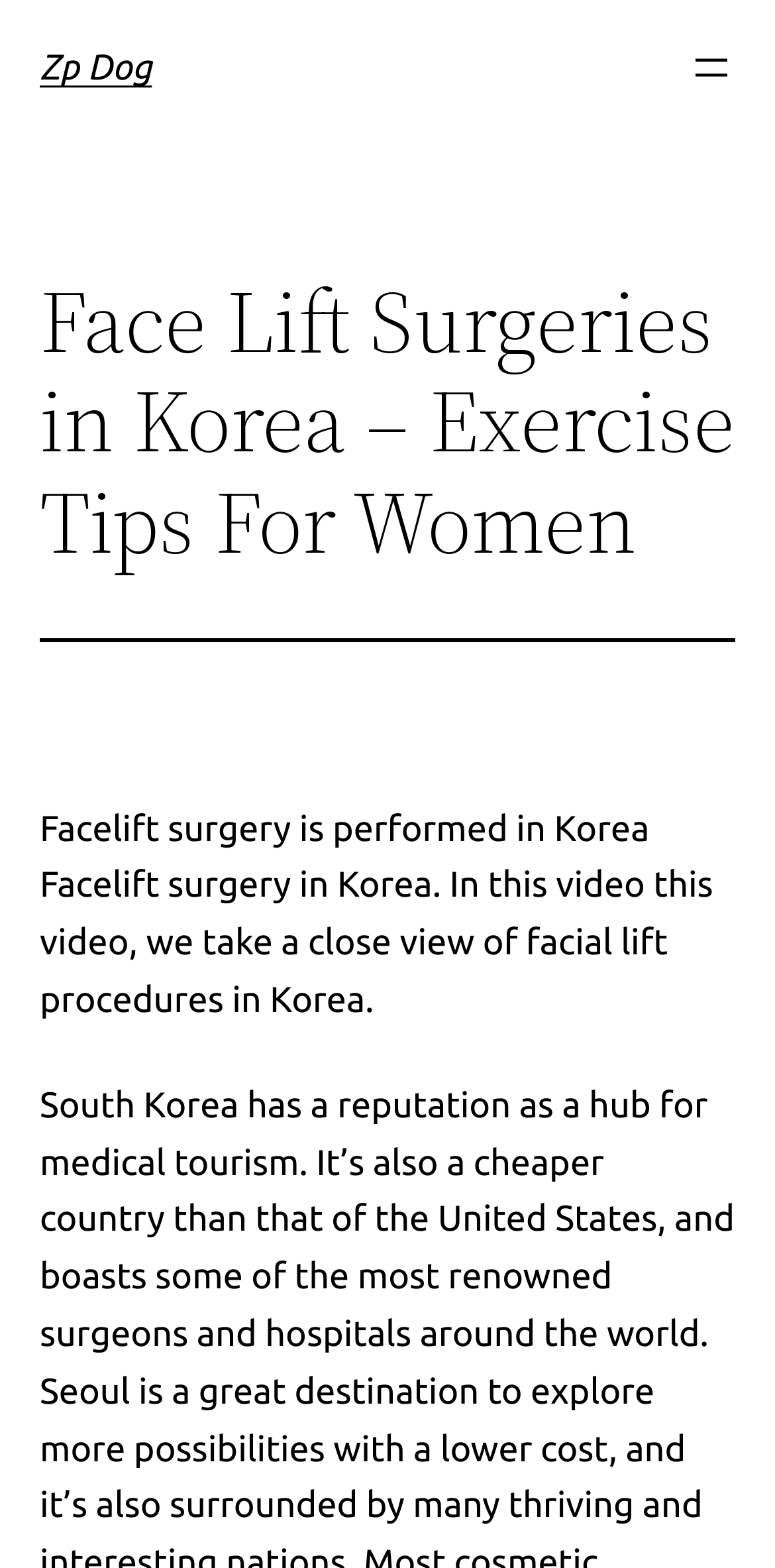Bounding box coordinates must be specified in the format (top-left x, top-left y, bottom-right x, bottom-right y). All values should be floating point numbers between 0 and 1. What are the bounding box coordinates of the UI element described as: Zp Dog

[0.051, 0.03, 0.196, 0.056]